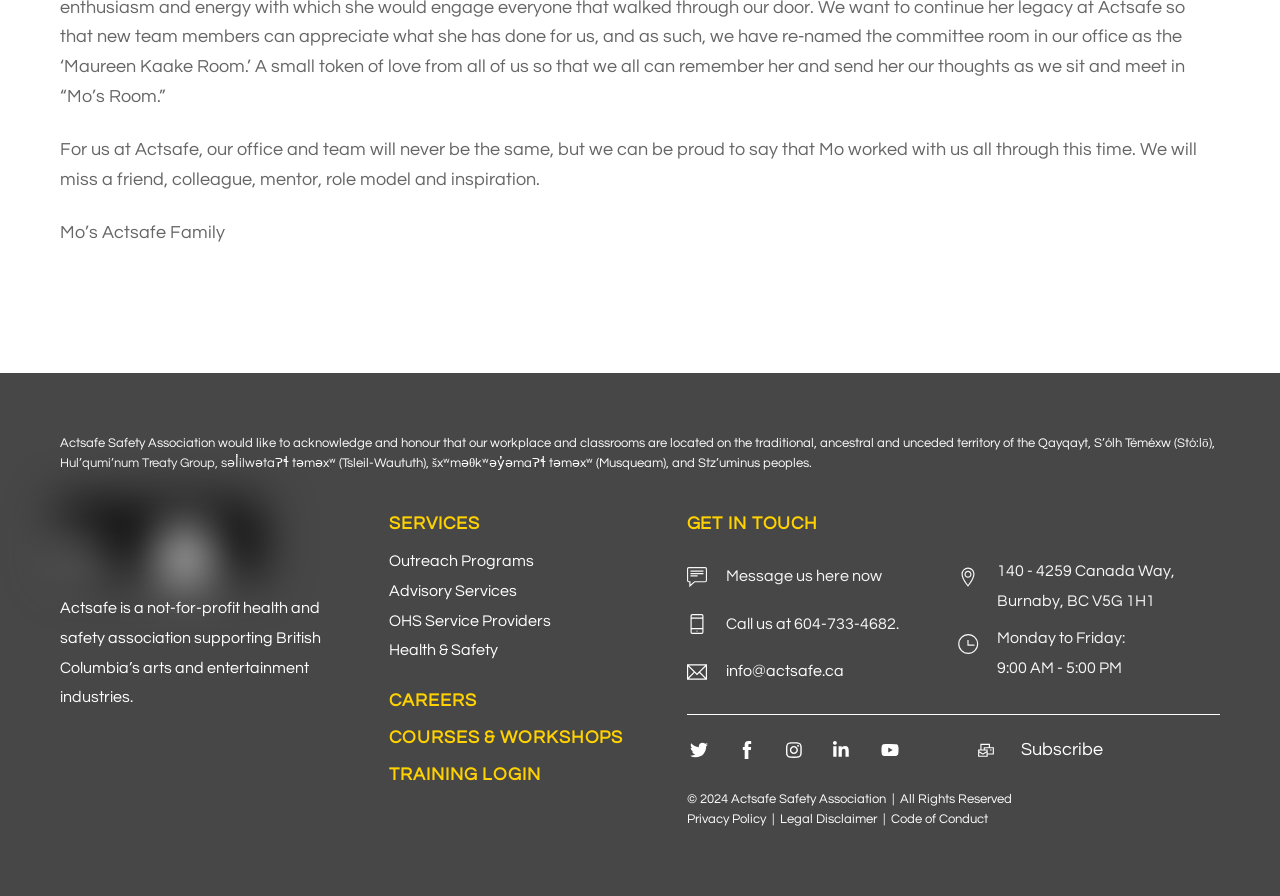Kindly determine the bounding box coordinates for the clickable area to achieve the given instruction: "Click on Privacy Policy".

[0.536, 0.906, 0.598, 0.922]